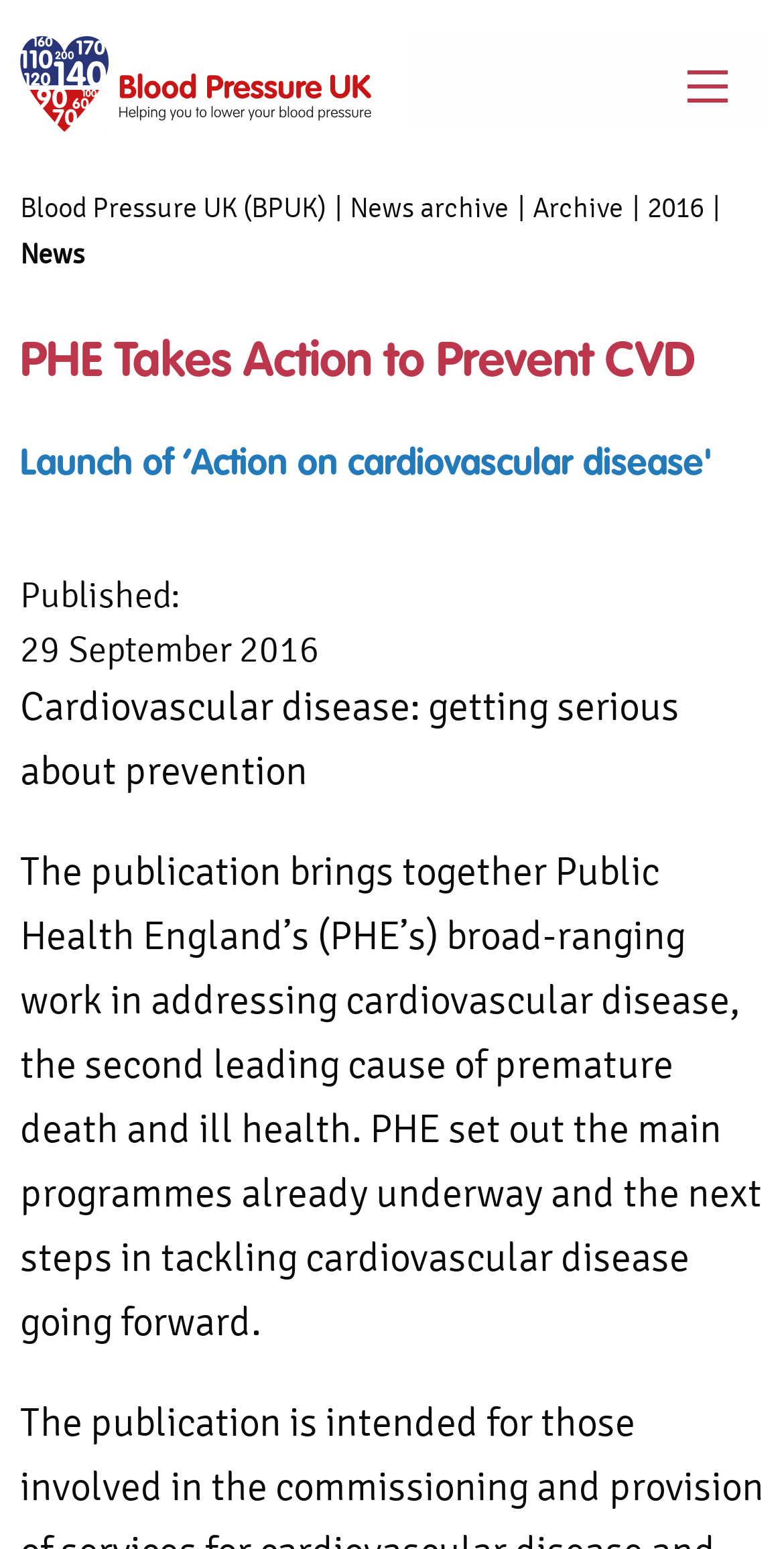When was the news article published?
Please answer using one word or phrase, based on the screenshot.

29 September 2016